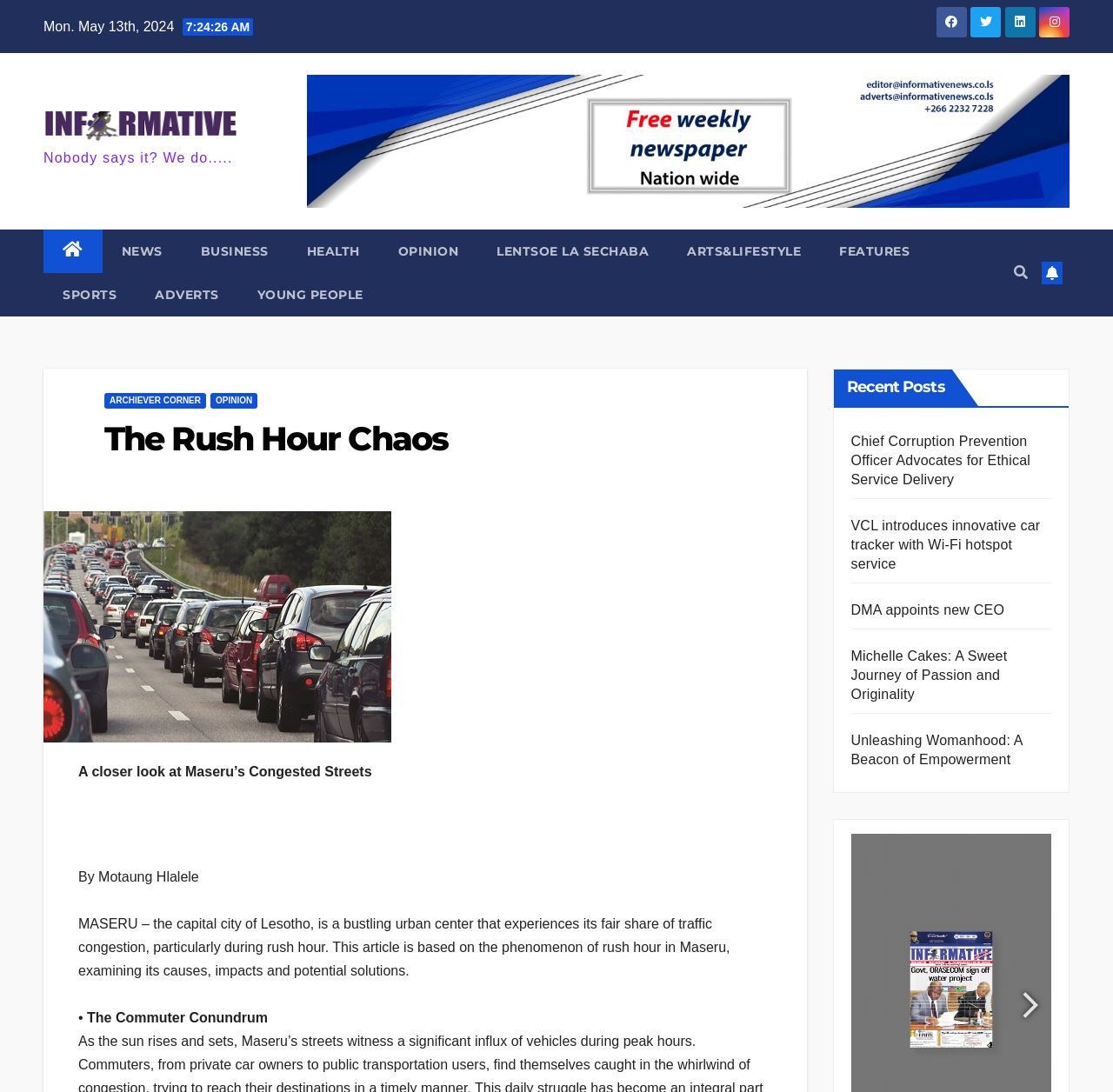What is the topic of the recent post 'The Commuter Conundrum'?
Offer a detailed and full explanation in response to the question.

I found the recent post 'The Commuter Conundrum' and noticed that it is related to the article 'The Rush Hour Chaos' which is about rush hour in Maseru. Therefore, I inferred that the topic of 'The Commuter Conundrum' is also about rush hour in Maseru.